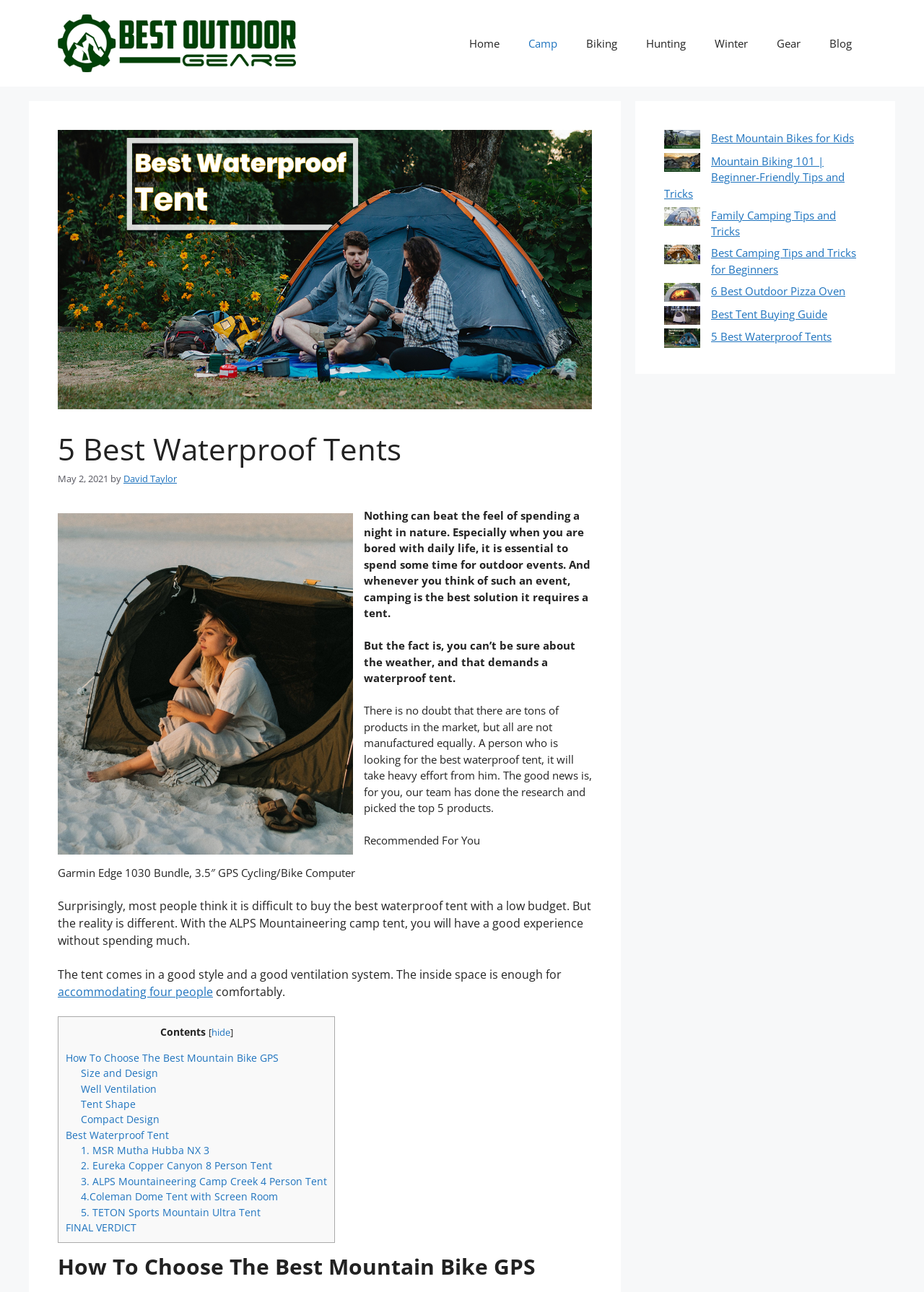Provide a brief response to the question using a single word or phrase: 
What is the author's name of the article?

David Taylor